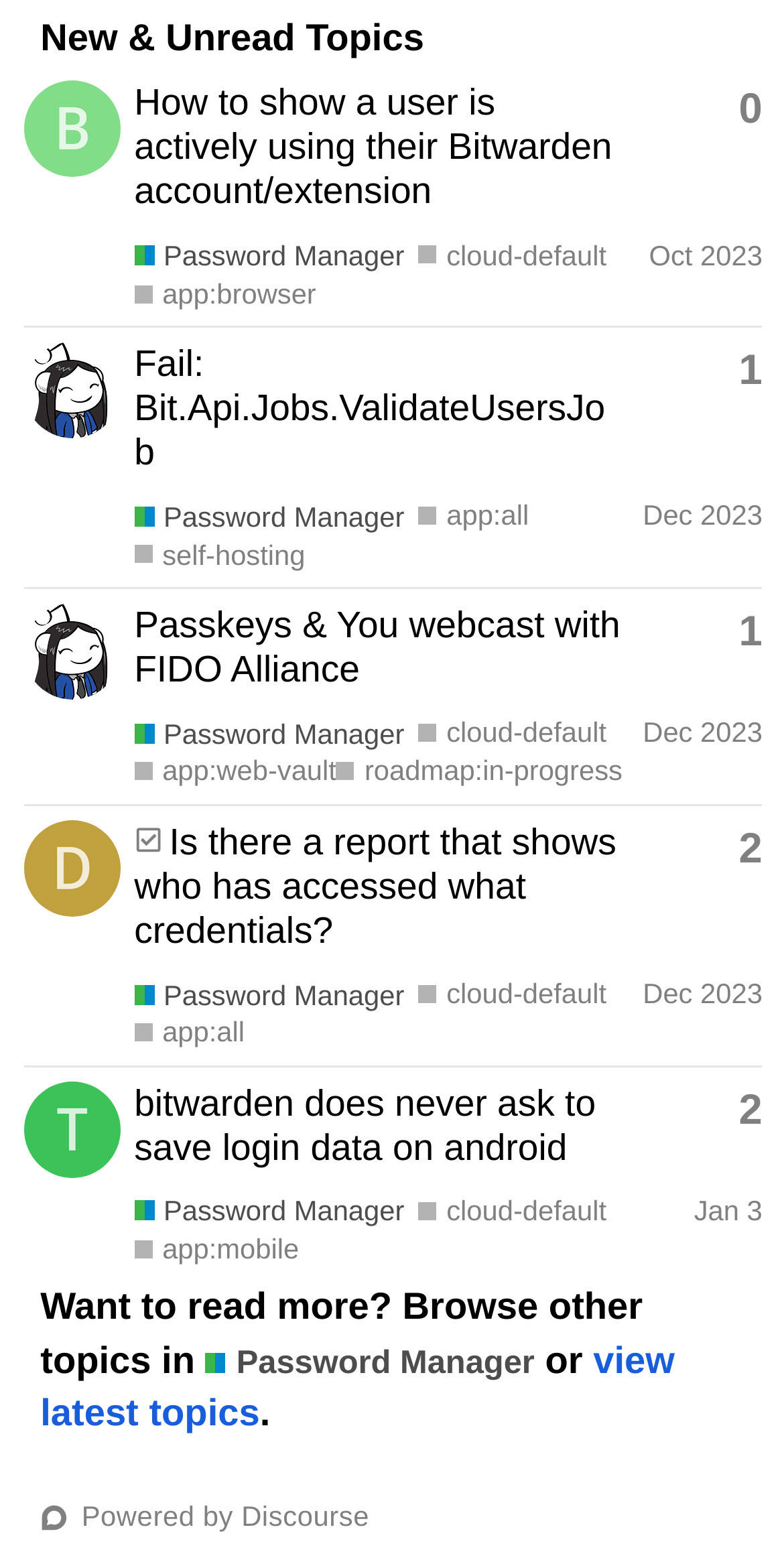What is the date of the latest topic in the list?
Make sure to answer the question with a detailed and comprehensive explanation.

The date of the latest topic in the list is 'Jan 3', which is indicated by the generic element 'Created: Dec 30, 2023 5:40 pm Latest: Jan 3, 2024 5:55 am' within the gridcell element.